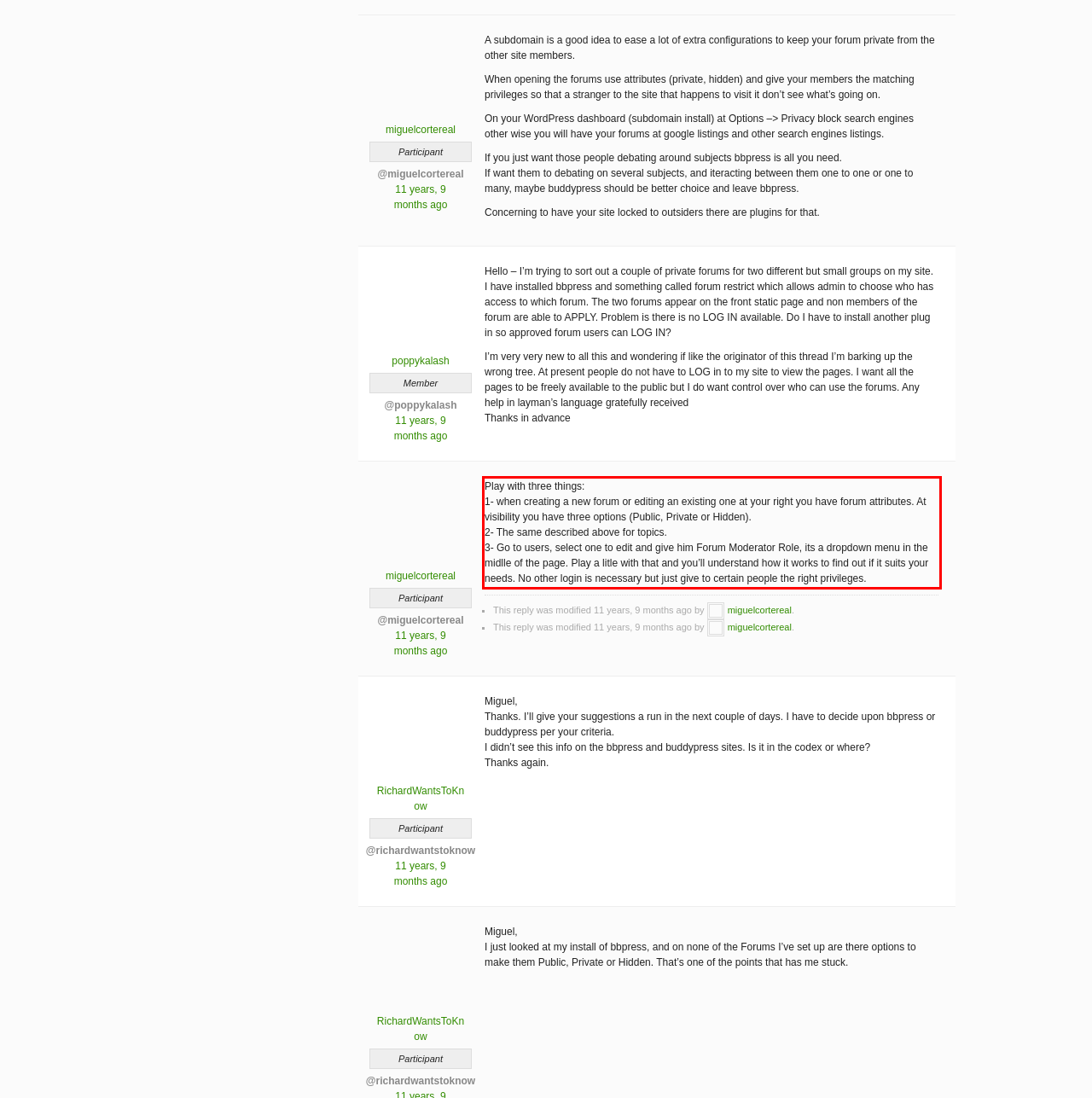Please perform OCR on the UI element surrounded by the red bounding box in the given webpage screenshot and extract its text content.

Play with three things: 1- when creating a new forum or editing an existing one at your right you have forum attributes. At visibility you have three options (Public, Private or Hidden). 2- The same described above for topics. 3- Go to users, select one to edit and give him Forum Moderator Role, its a dropdown menu in the midlle of the page. Play a litle with that and you’ll understand how it works to find out if it suits your needs. No other login is necessary but just give to certain people the right privileges.